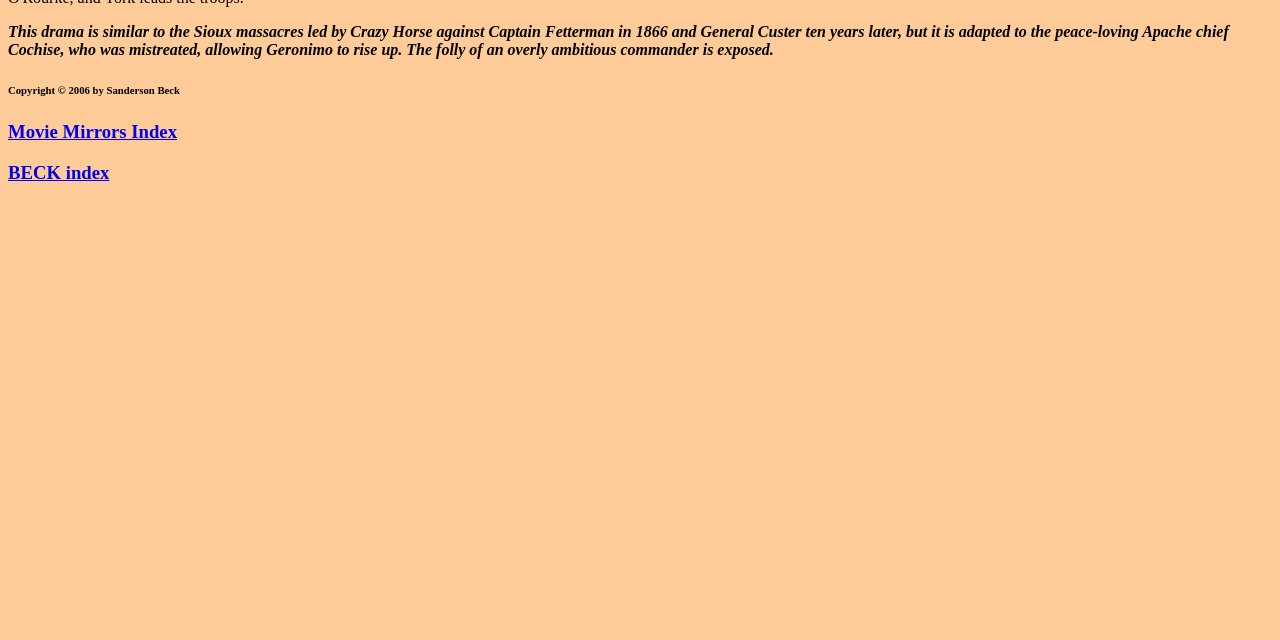Bounding box coordinates are given in the format (top-left x, top-left y, bottom-right x, bottom-right y). All values should be floating point numbers between 0 and 1. Provide the bounding box coordinate for the UI element described as: Movie Mirrors Index

[0.006, 0.189, 0.138, 0.222]